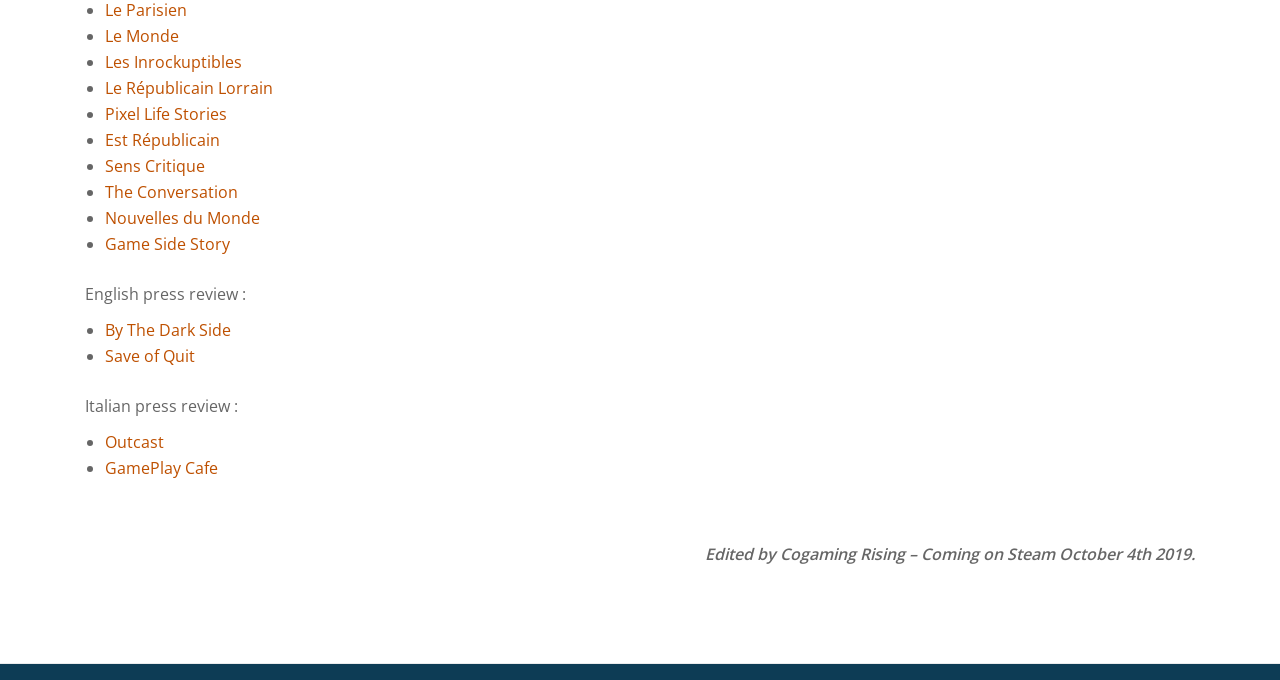Please give a one-word or short phrase response to the following question: 
What is the second English press review?

By The Dark Side